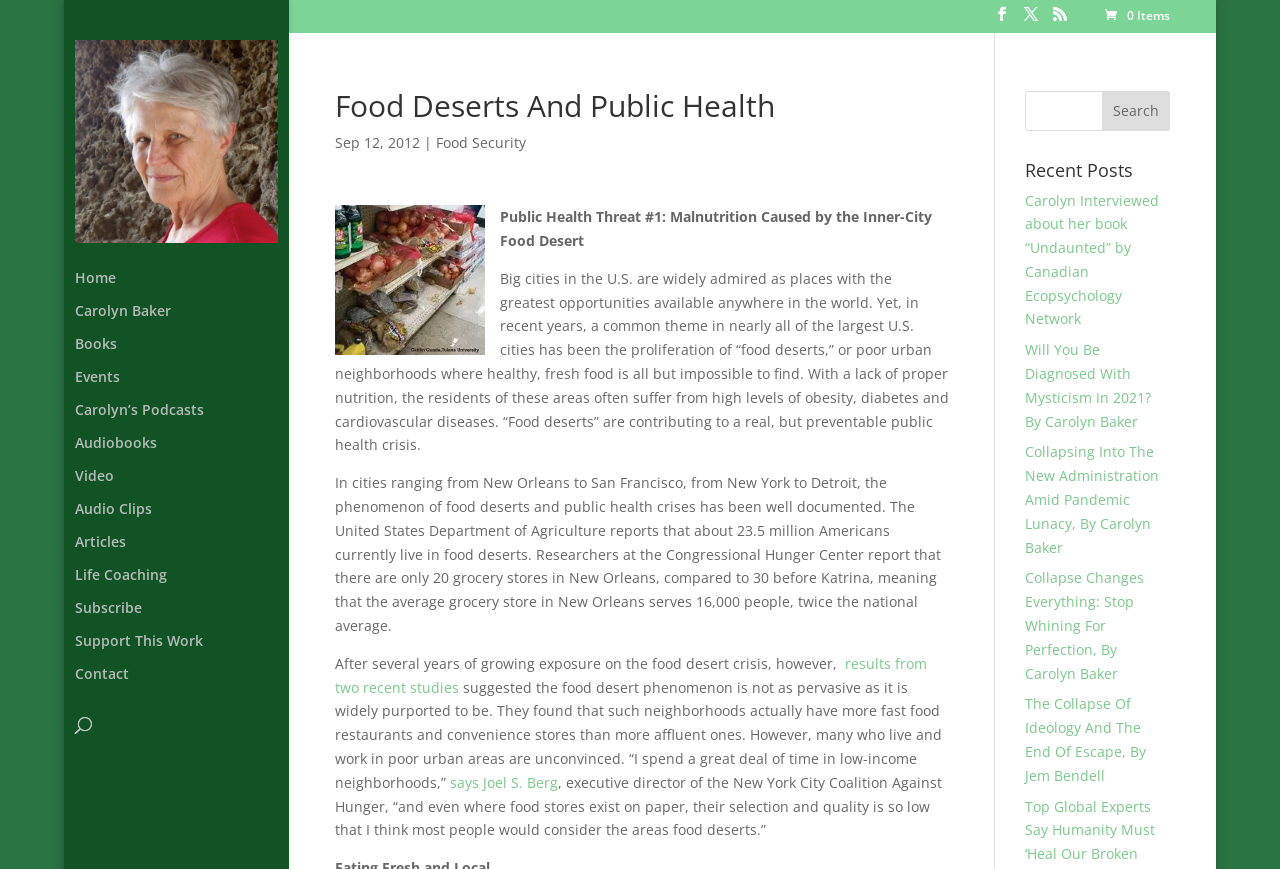Identify the bounding box for the element characterized by the following description: "Support This Work".

[0.059, 0.729, 0.248, 0.767]